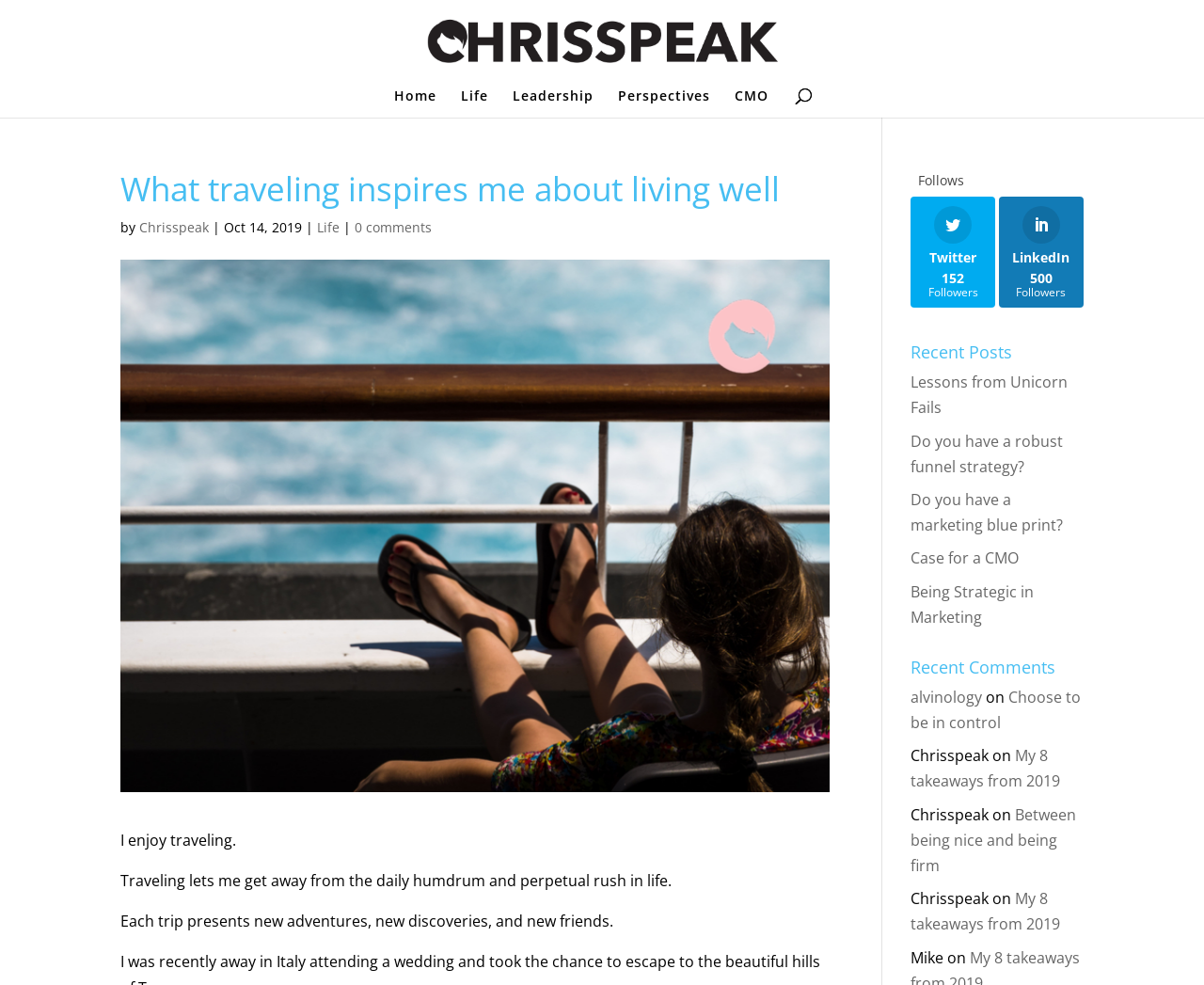Find the bounding box coordinates of the clickable region needed to perform the following instruction: "Follow ChrisSpeak on Twitter". The coordinates should be provided as four float numbers between 0 and 1, i.e., [left, top, right, bottom].

[0.756, 0.2, 0.827, 0.312]